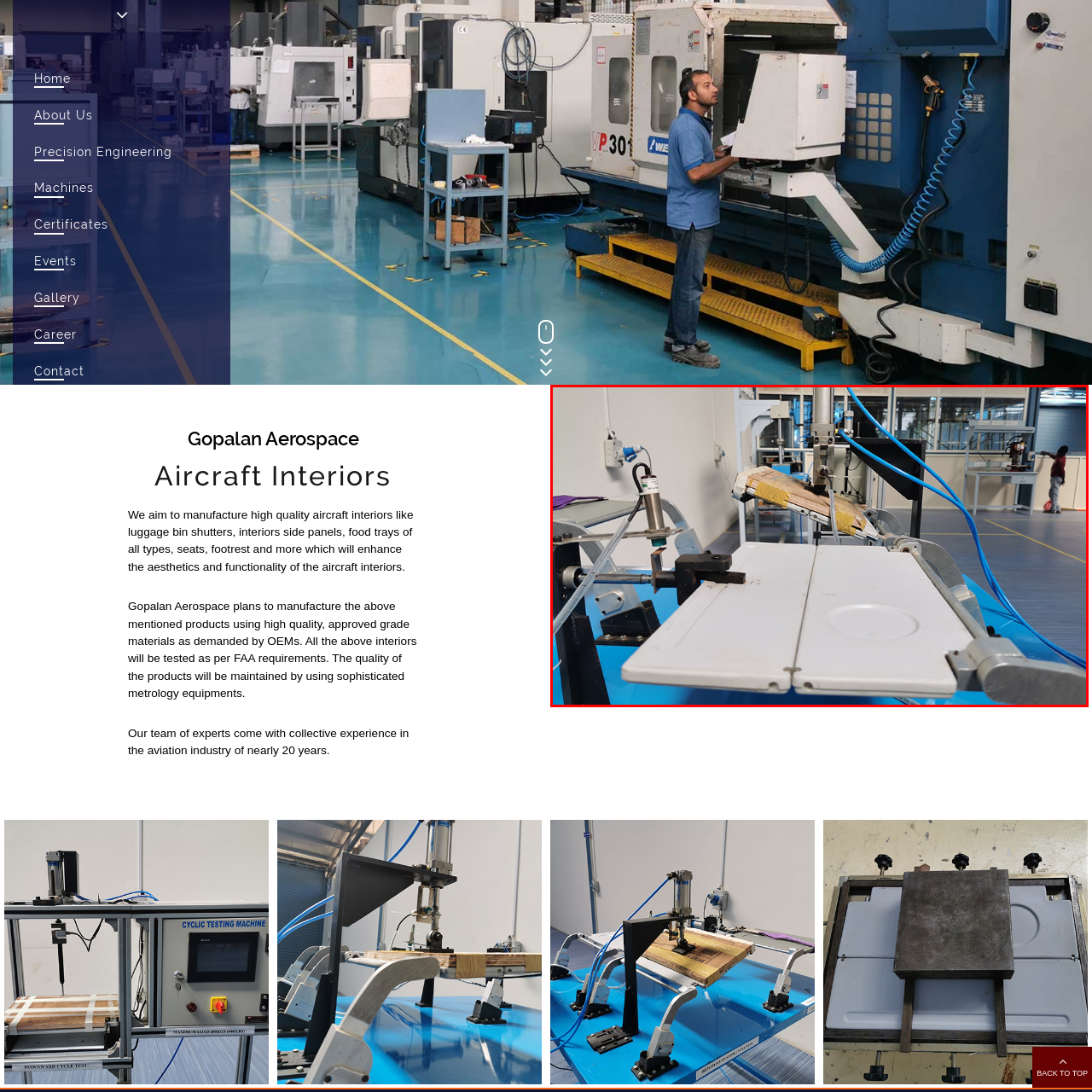Inspect the area marked by the red box and provide a short answer to the question: What type of system is suggested by the thin transparent tubes?

Pneumatic or hydraulic